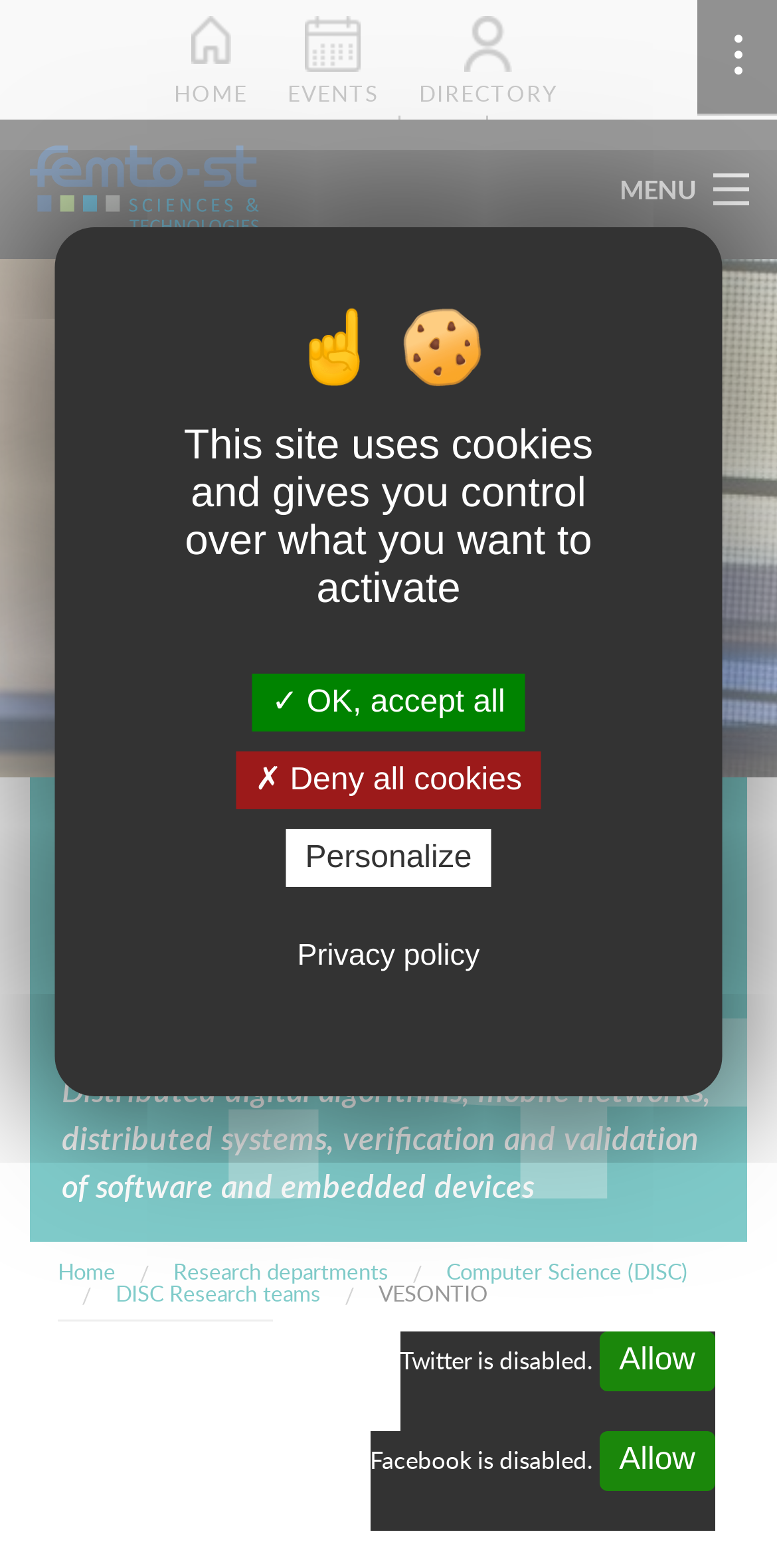What is the name of the institute?
Using the picture, provide a one-word or short phrase answer.

FEMTO-ST